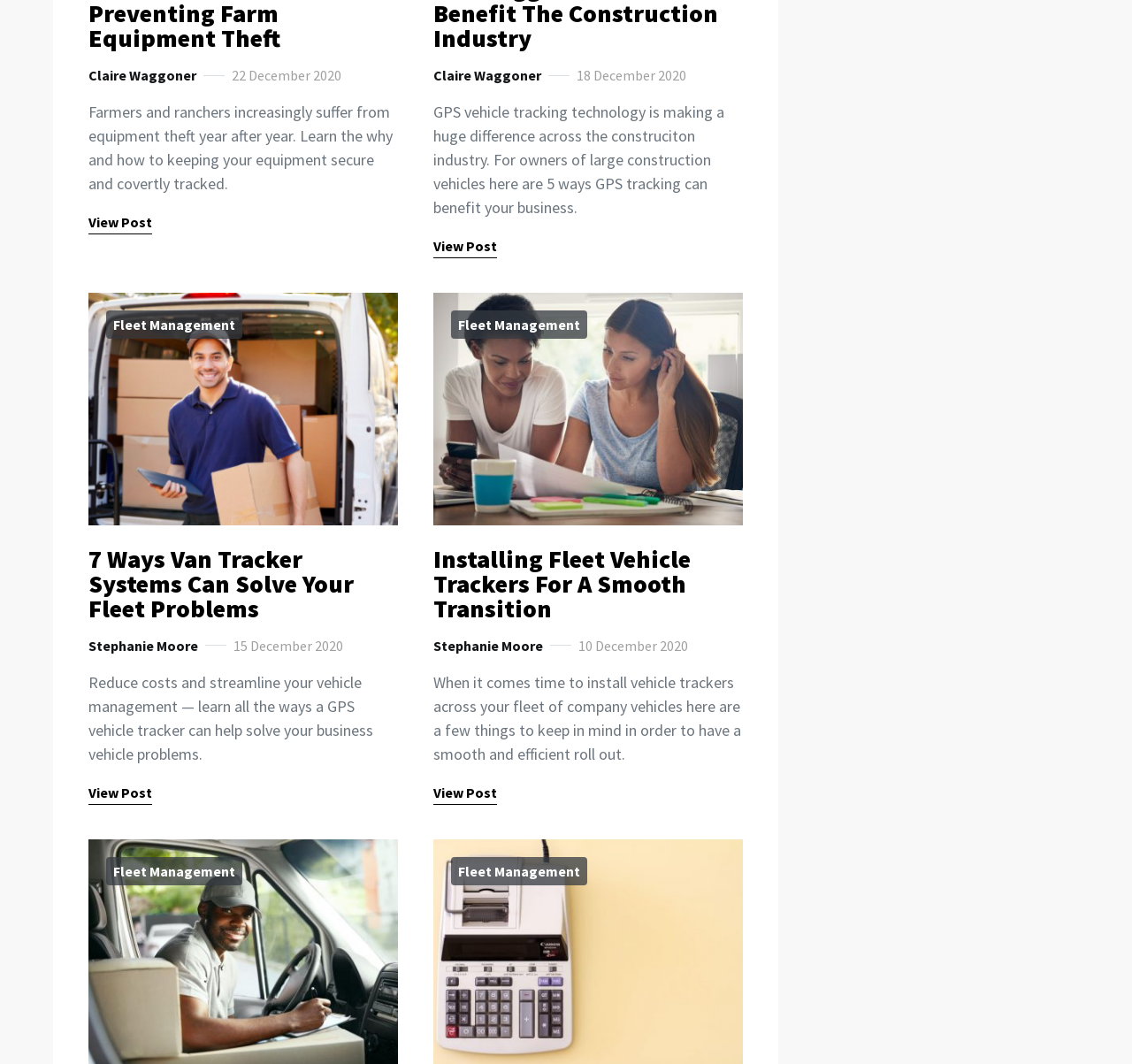Who is the author of the second article?
Examine the screenshot and reply with a single word or phrase.

Stephanie Moore